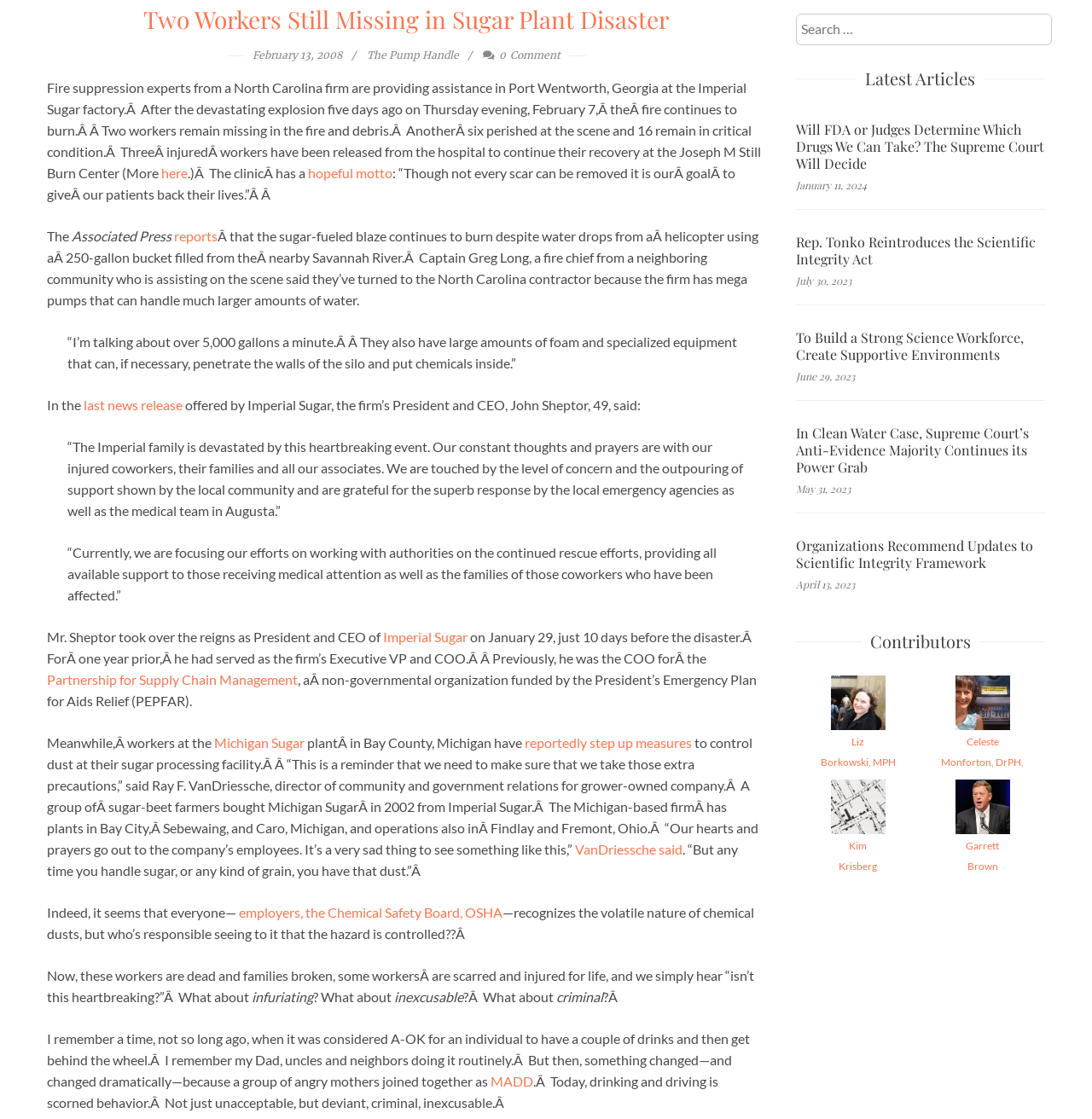Determine the bounding box for the UI element as described: "Michigan Sugar". The coordinates should be represented as four float numbers between 0 and 1, formatted as [left, top, right, bottom].

[0.196, 0.656, 0.281, 0.67]